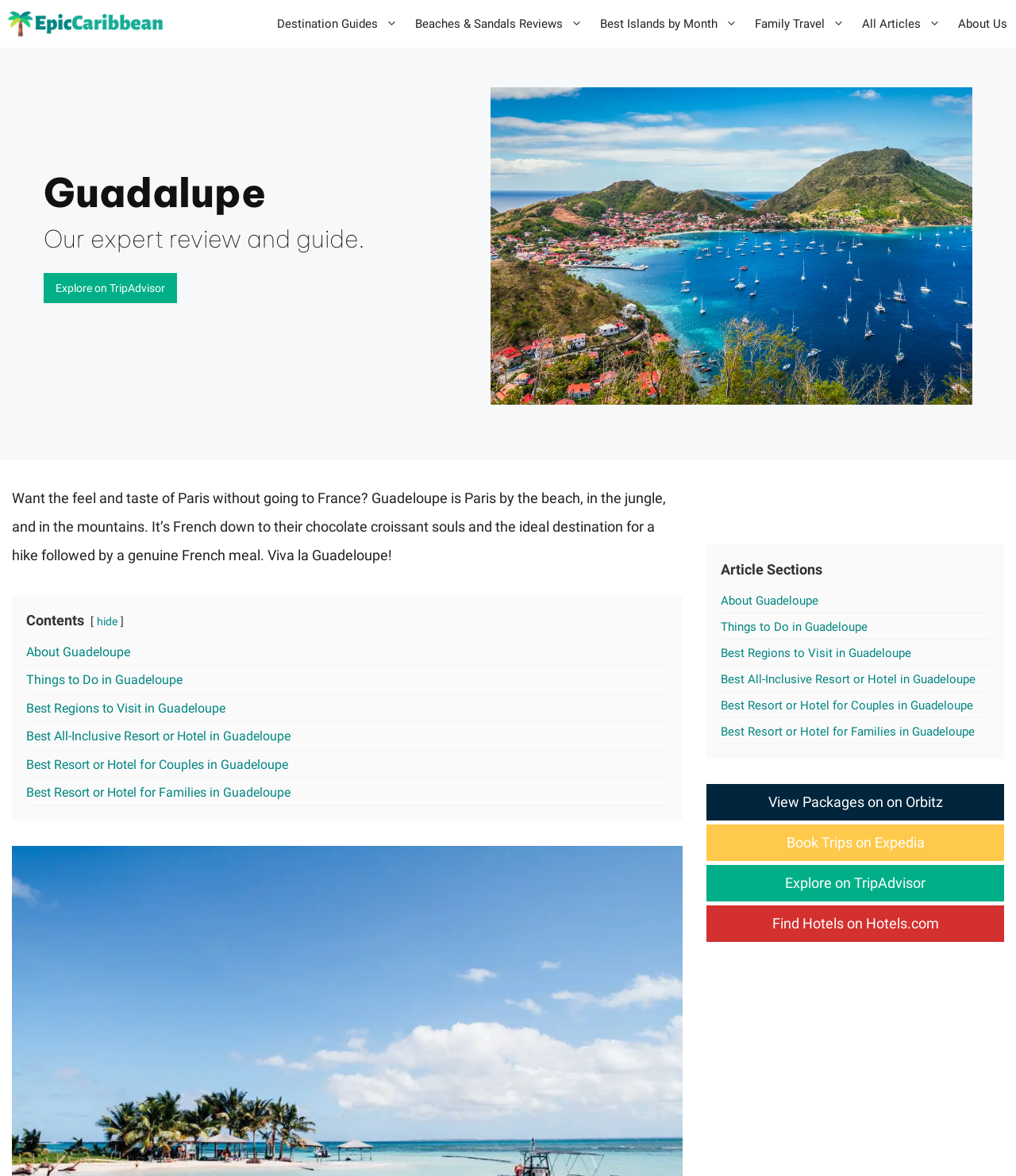Can you find the bounding box coordinates of the area I should click to execute the following instruction: "Visit About MNI Alive page"?

None